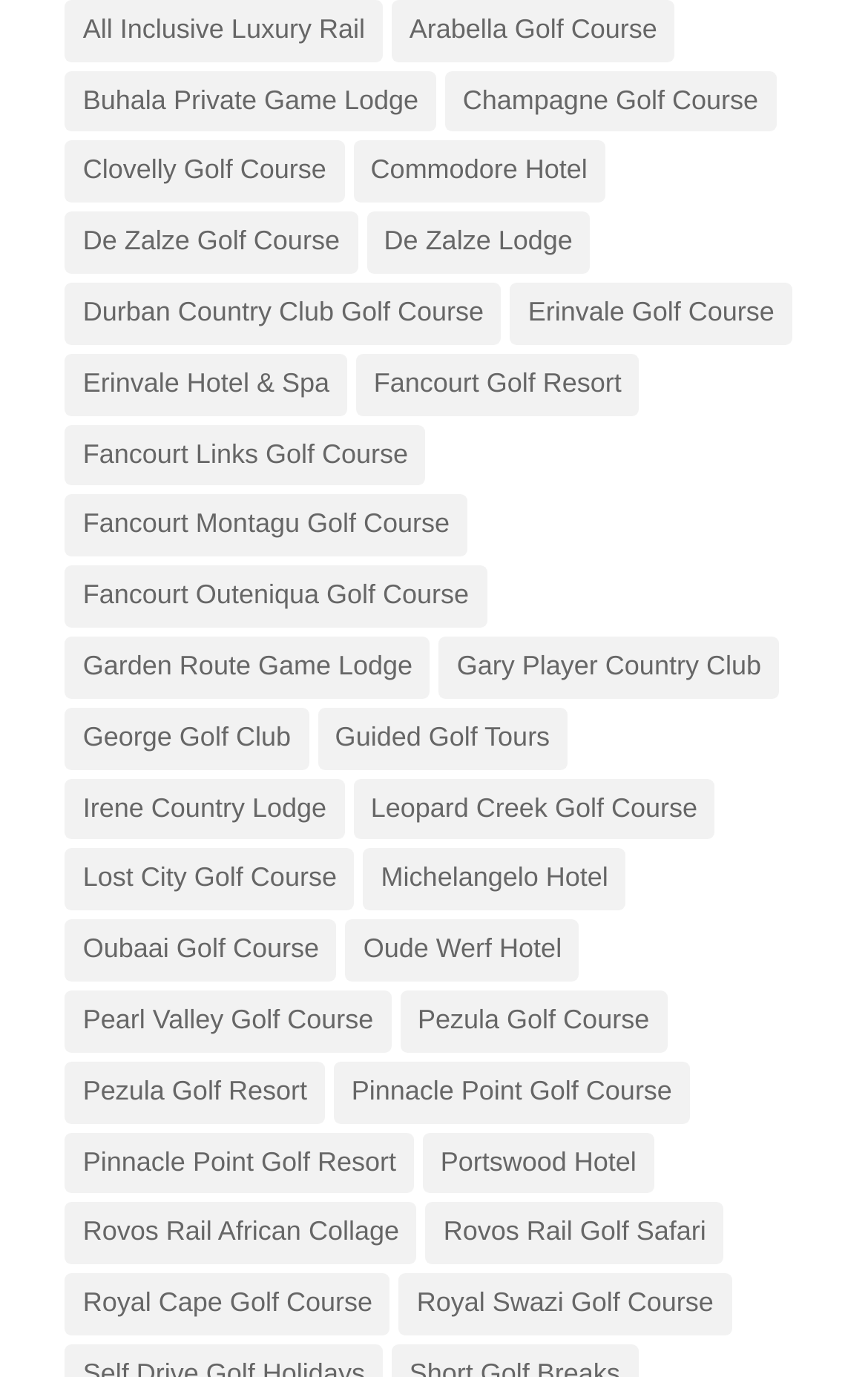Locate the bounding box coordinates of the element that should be clicked to execute the following instruction: "Learn more about Erinvale Golf Course".

[0.588, 0.205, 0.913, 0.25]